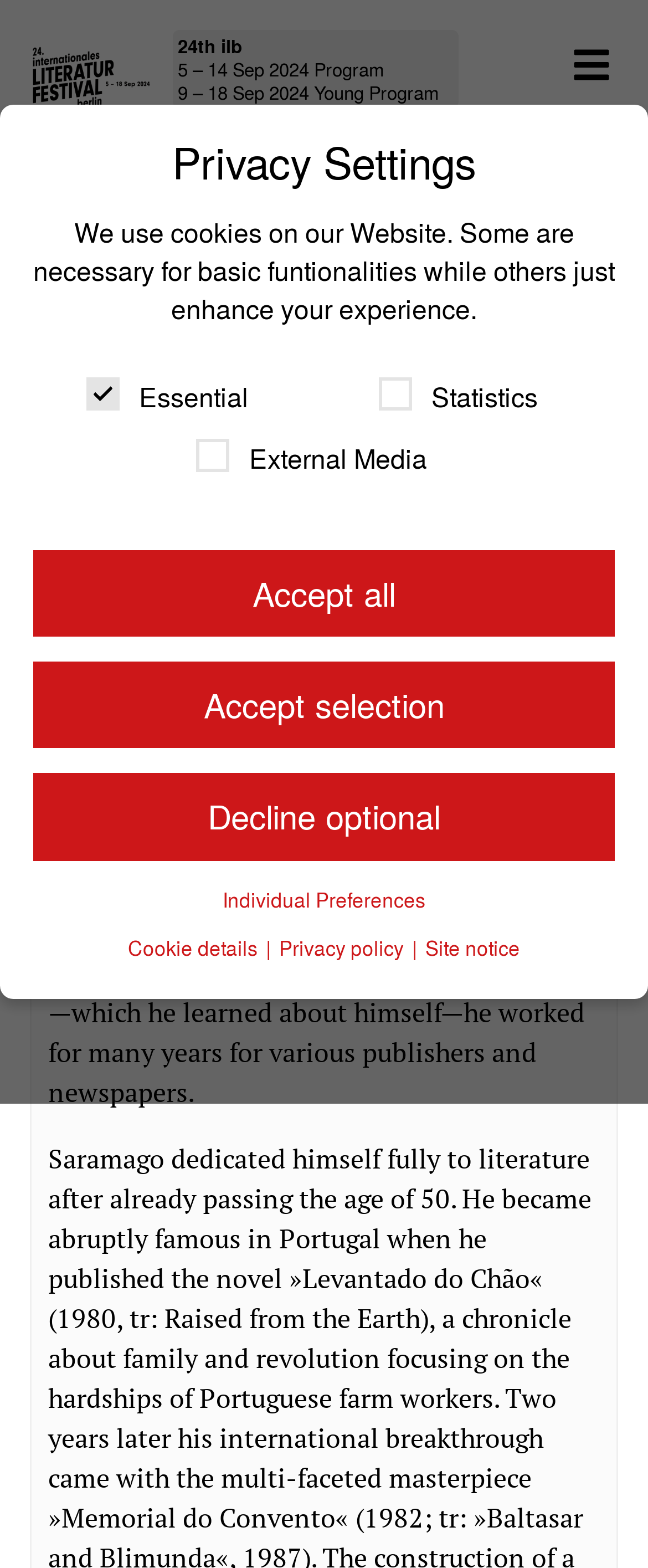What is the name of the program that José Saramago attended? Observe the screenshot and provide a one-word or short phrase answer.

ilb